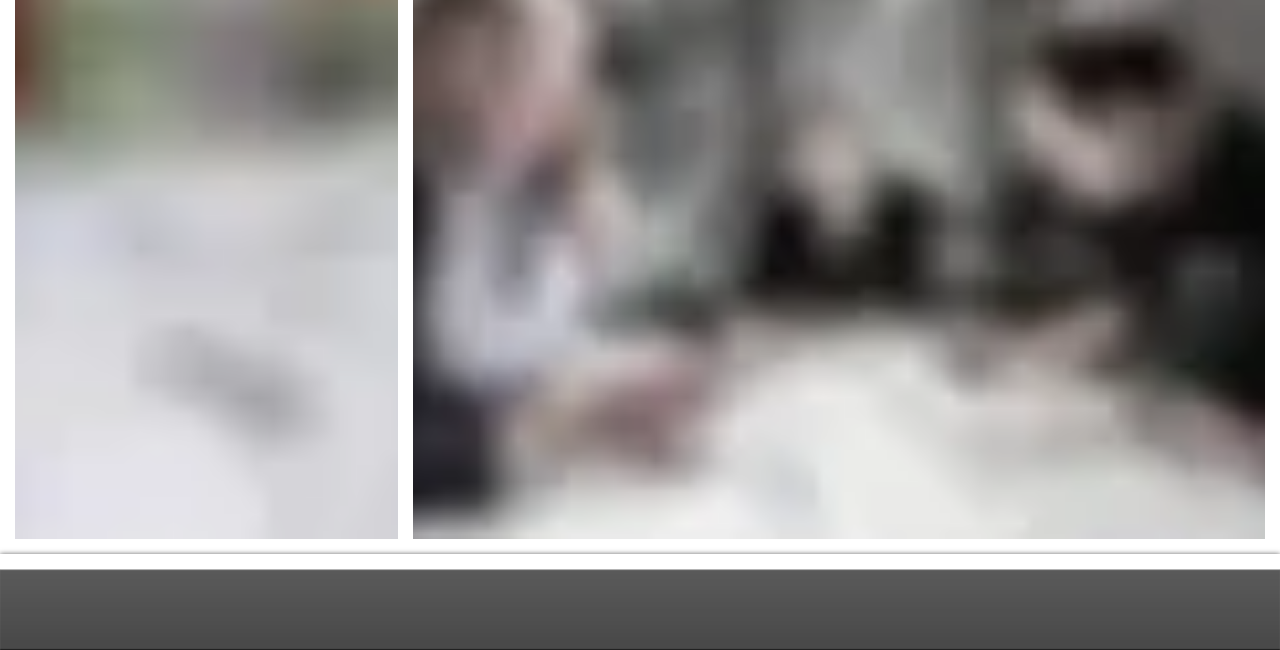Identify the bounding box of the UI component described as: "aria-label="Perch Twitter"".

[0.458, 0.907, 0.478, 0.947]